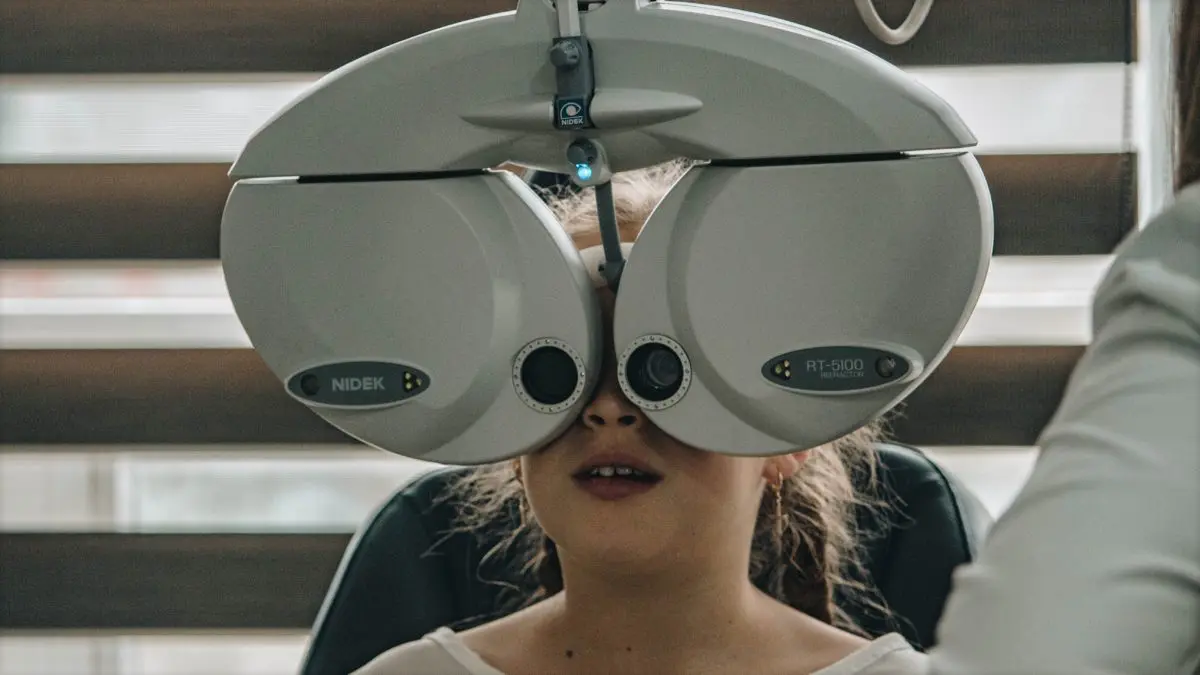By analyzing the image, answer the following question with a detailed response: What is the purpose of the vision test?

The purpose of the vision test can be inferred from the context of the image and the caption. The refractor unit is used to determine the girl's refractive error, which is necessary to prescribe corrective eyewear. The caption mentions that the device helps the eye care professional determine her refractive error and prescription.